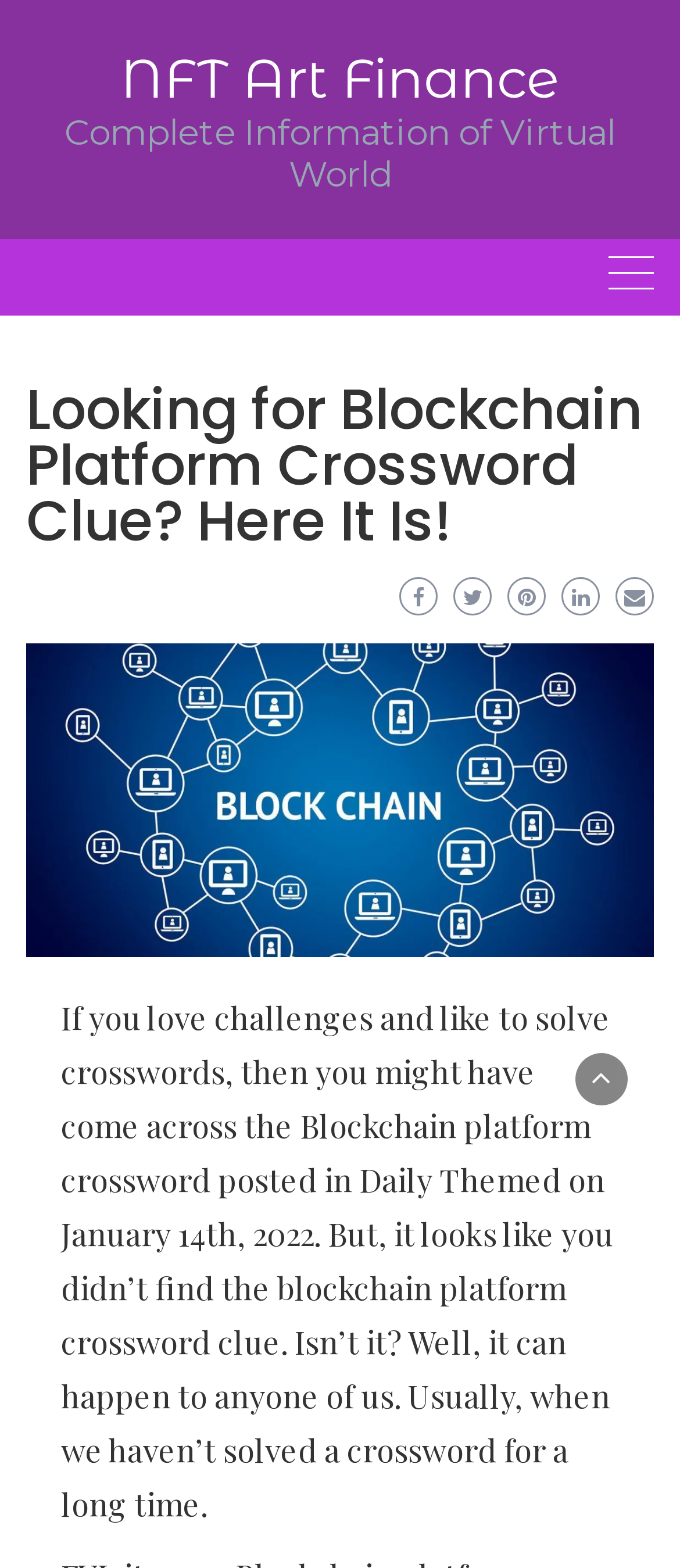When was the blockchain platform crossword posted?
Based on the image content, provide your answer in one word or a short phrase.

January 14th, 2022